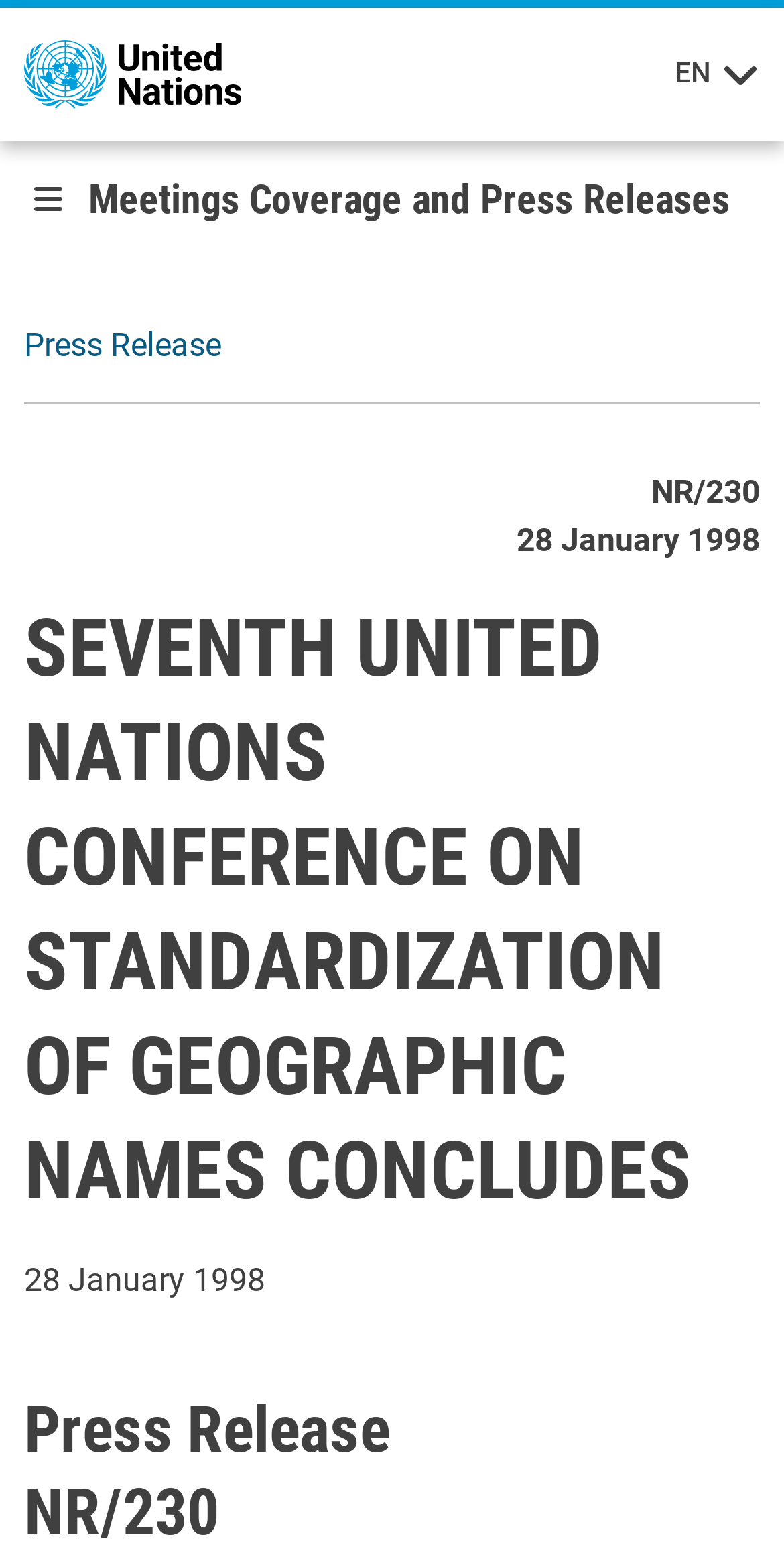What is the language of the webpage?
Give a one-word or short phrase answer based on the image.

EN